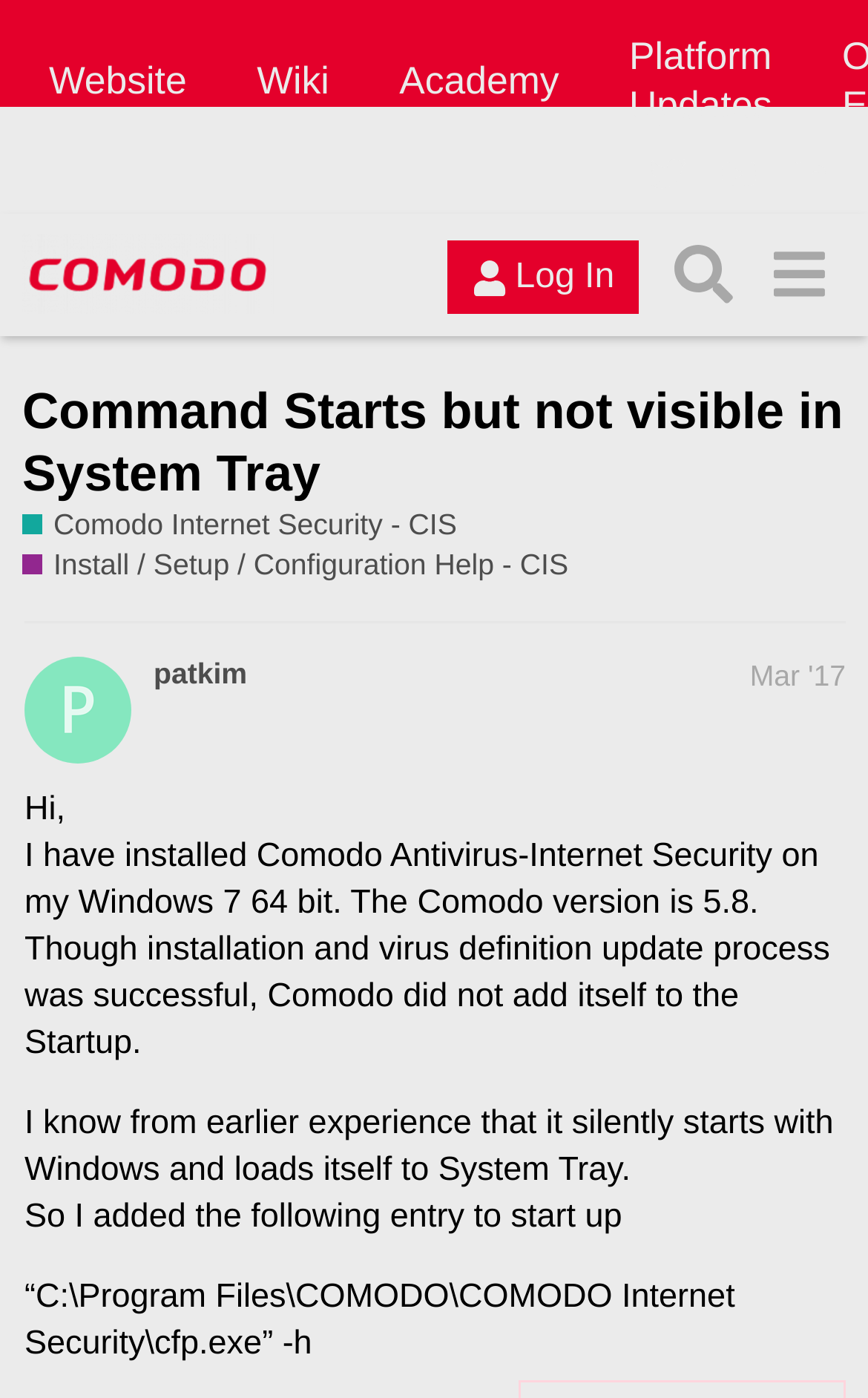Identify the bounding box of the HTML element described as: "Website".

[0.026, 0.013, 0.246, 0.102]